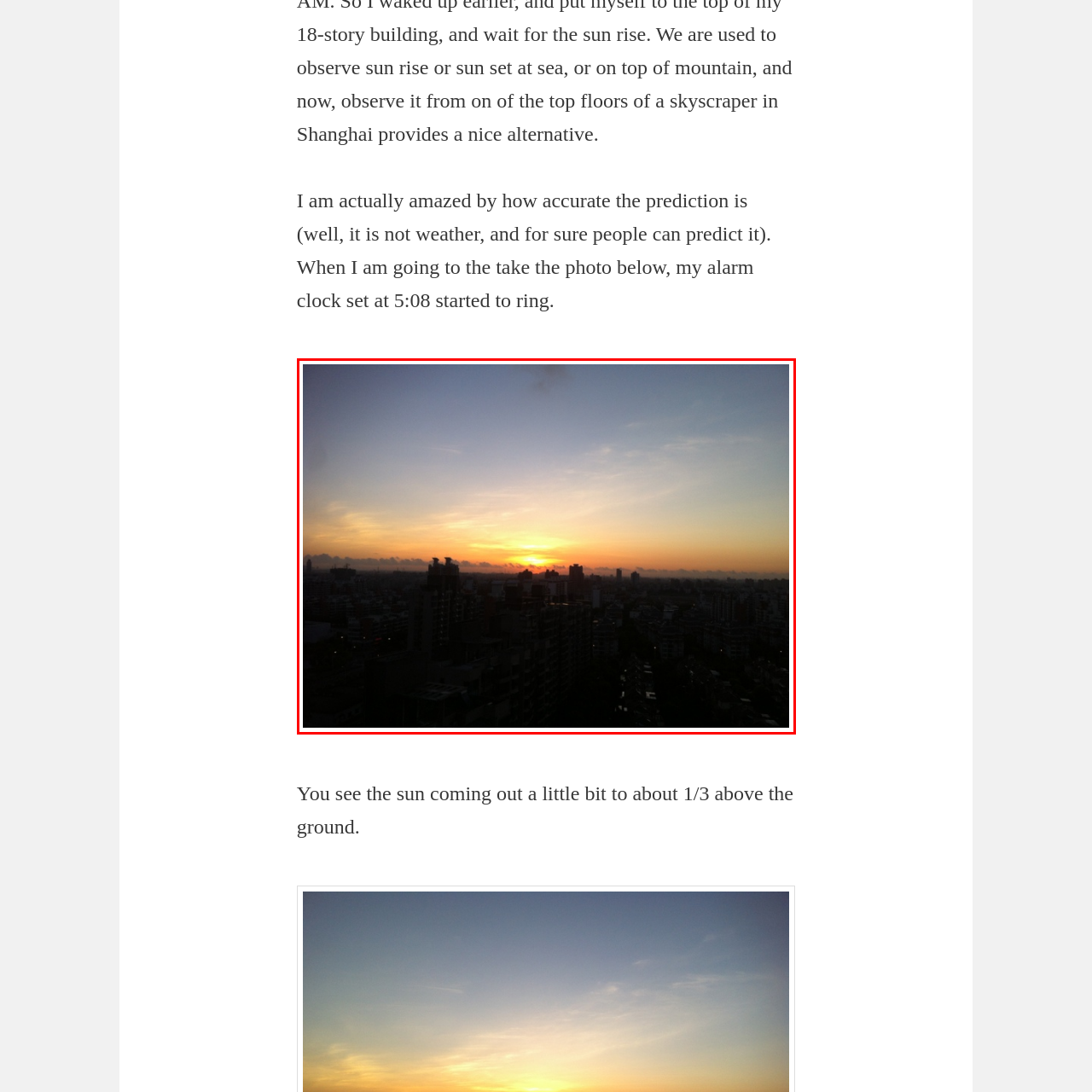Direct your attention to the image marked by the red boundary, What is in the foreground of the image? Provide a single word or phrase in response.

High-rise buildings